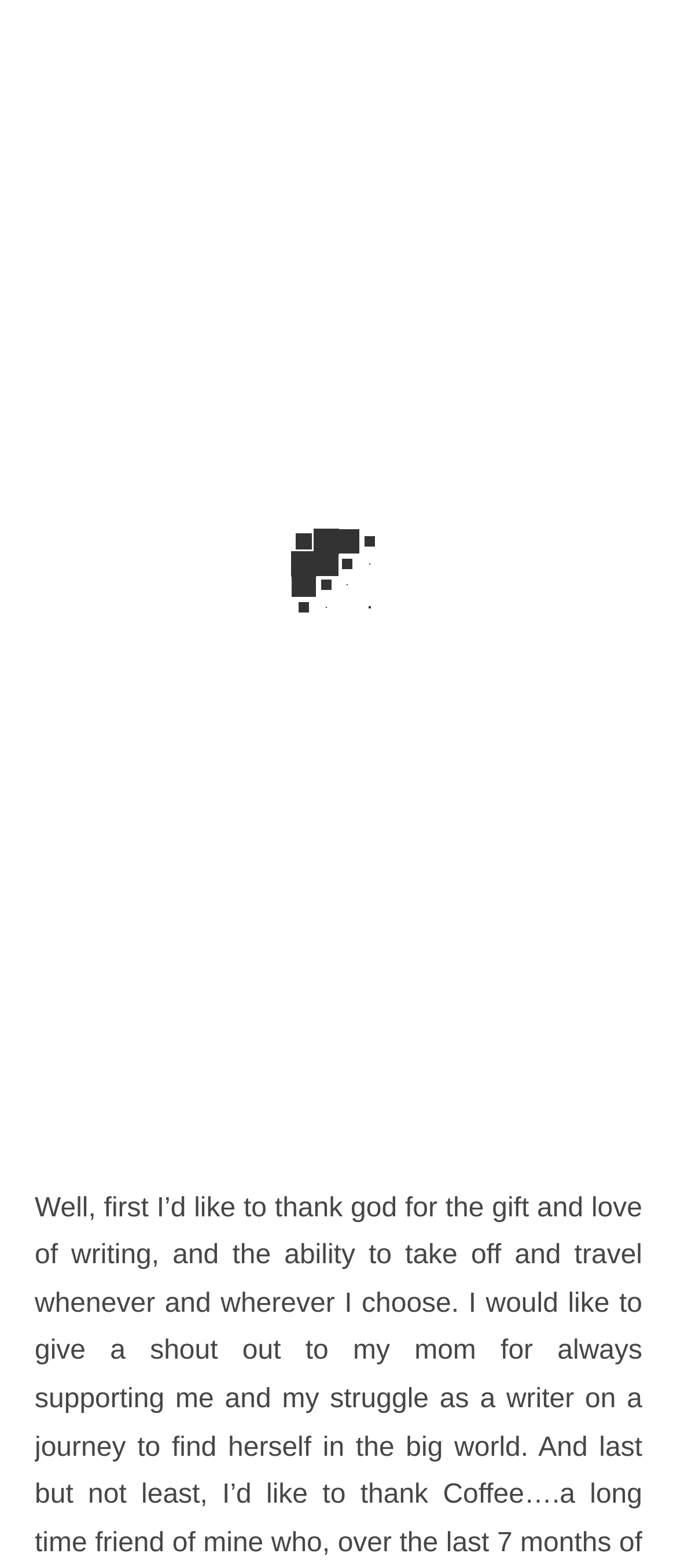What is the author's struggle?
Refer to the image and give a detailed response to the question.

The author mentions that their mom has been supporting them in their struggle as a writer on a journey to find themselves in the big world, indicating that the author is struggling to find their identity.